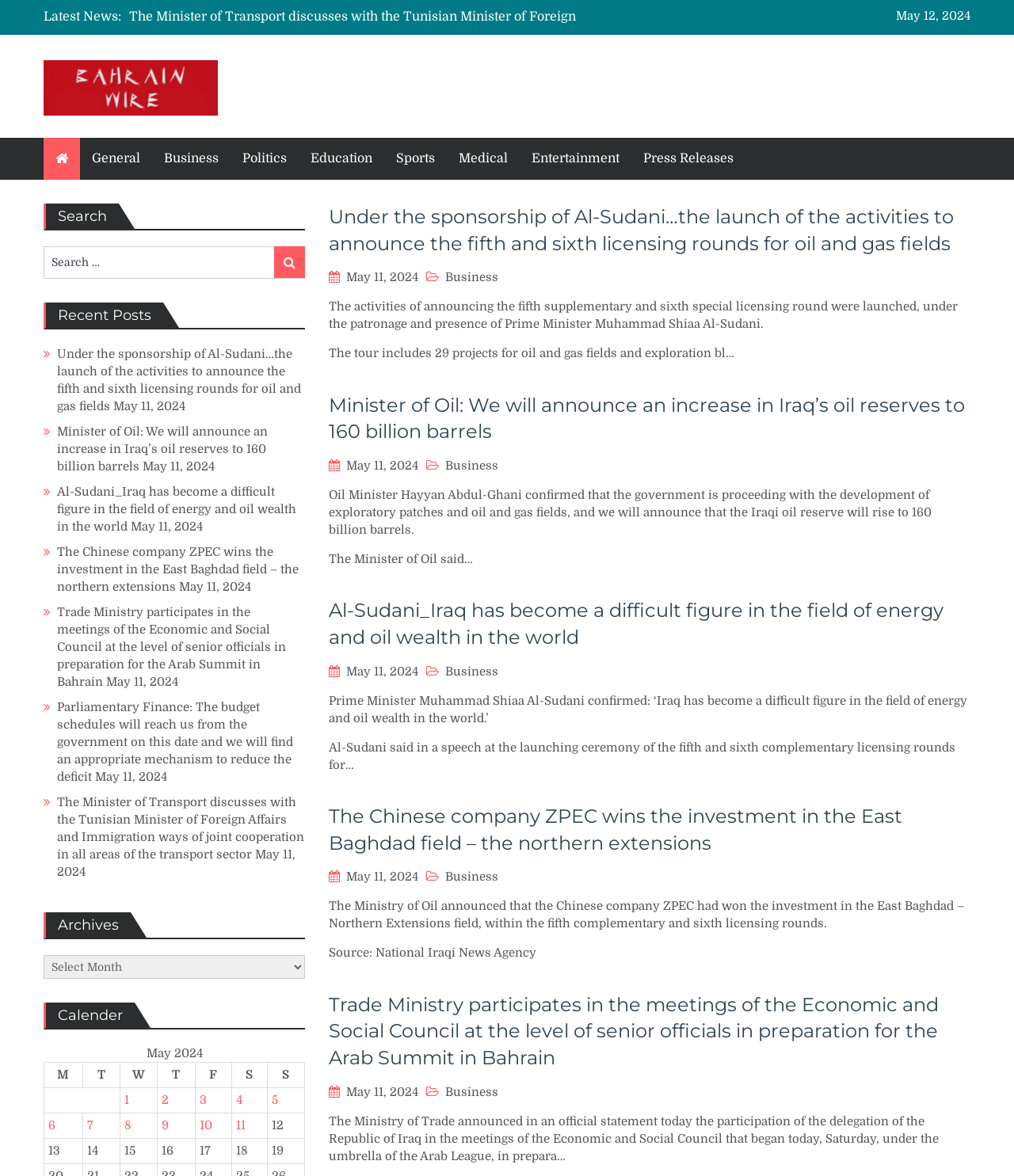Determine the bounding box coordinates for the clickable element to execute this instruction: "Read the article 'Under the sponsorship of Al-Sudani…the launch of the activities to announce the fifth and sixth licensing rounds for oil and gas fields'". Provide the coordinates as four float numbers between 0 and 1, i.e., [left, top, right, bottom].

[0.324, 0.173, 0.957, 0.243]